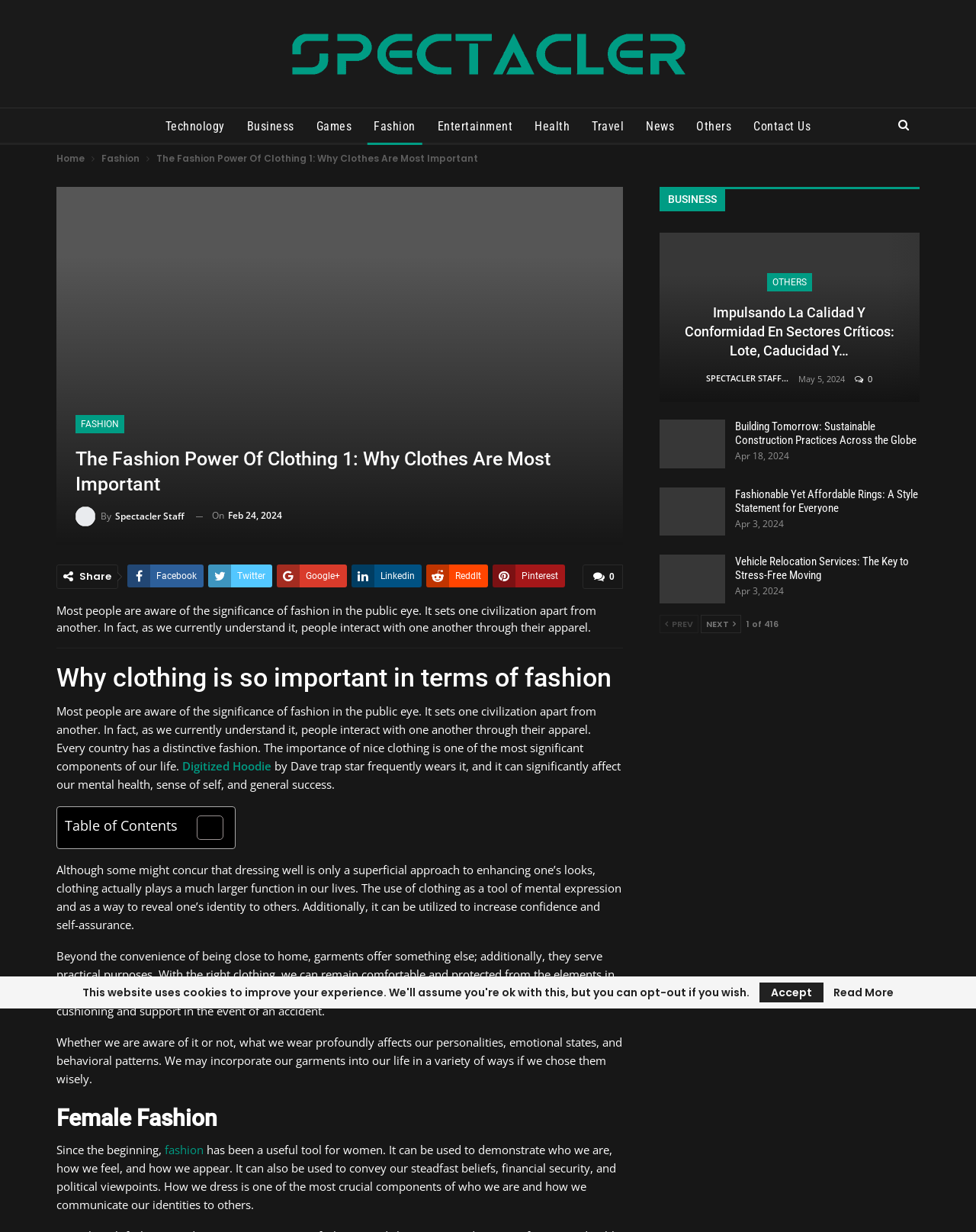How many categories are listed in the primary navigation?
Please answer the question with a detailed response using the information from the screenshot.

The primary navigation has links to 9 categories: Technology, Business, Games, Fashion, Entertainment, Health, Travel, News, and Others.